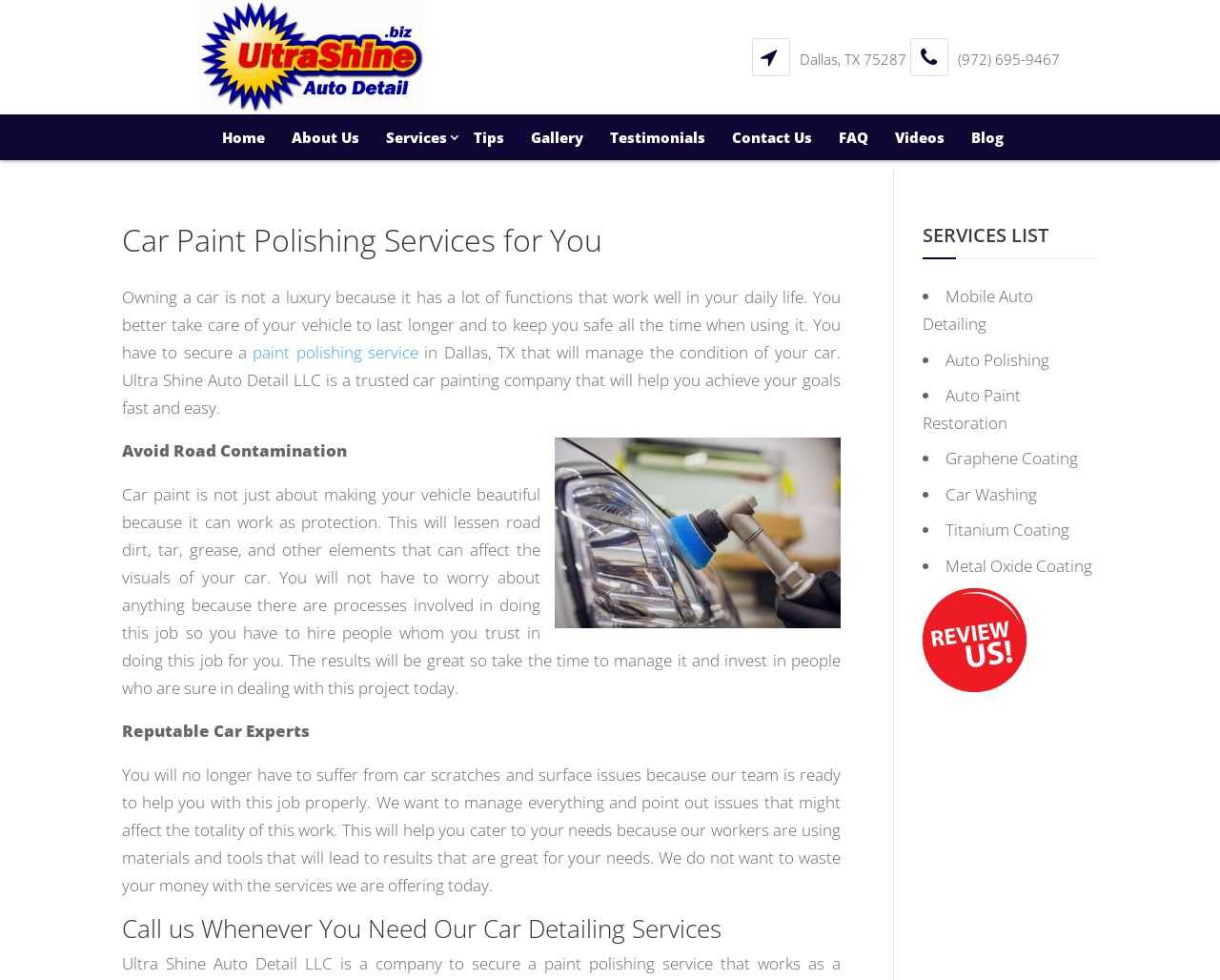Locate the bounding box coordinates of the element that needs to be clicked to carry out the instruction: "View the Charities page". The coordinates should be given as four float numbers ranging from 0 to 1, i.e., [left, top, right, bottom].

None